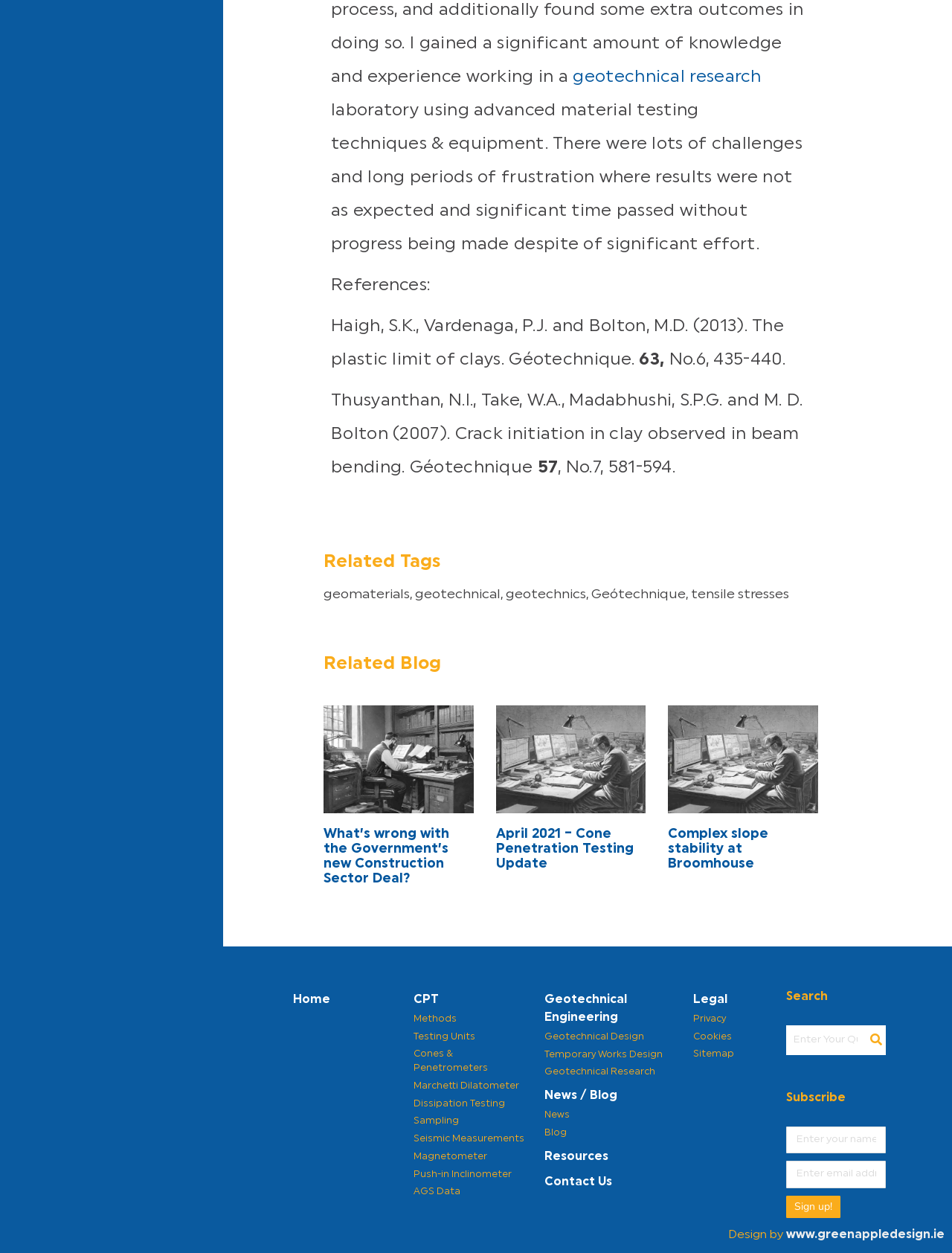Locate the bounding box coordinates of the area you need to click to fulfill this instruction: 'Enter your email address to subscribe'. The coordinates must be in the form of four float numbers ranging from 0 to 1: [left, top, right, bottom].

[0.826, 0.927, 0.931, 0.948]